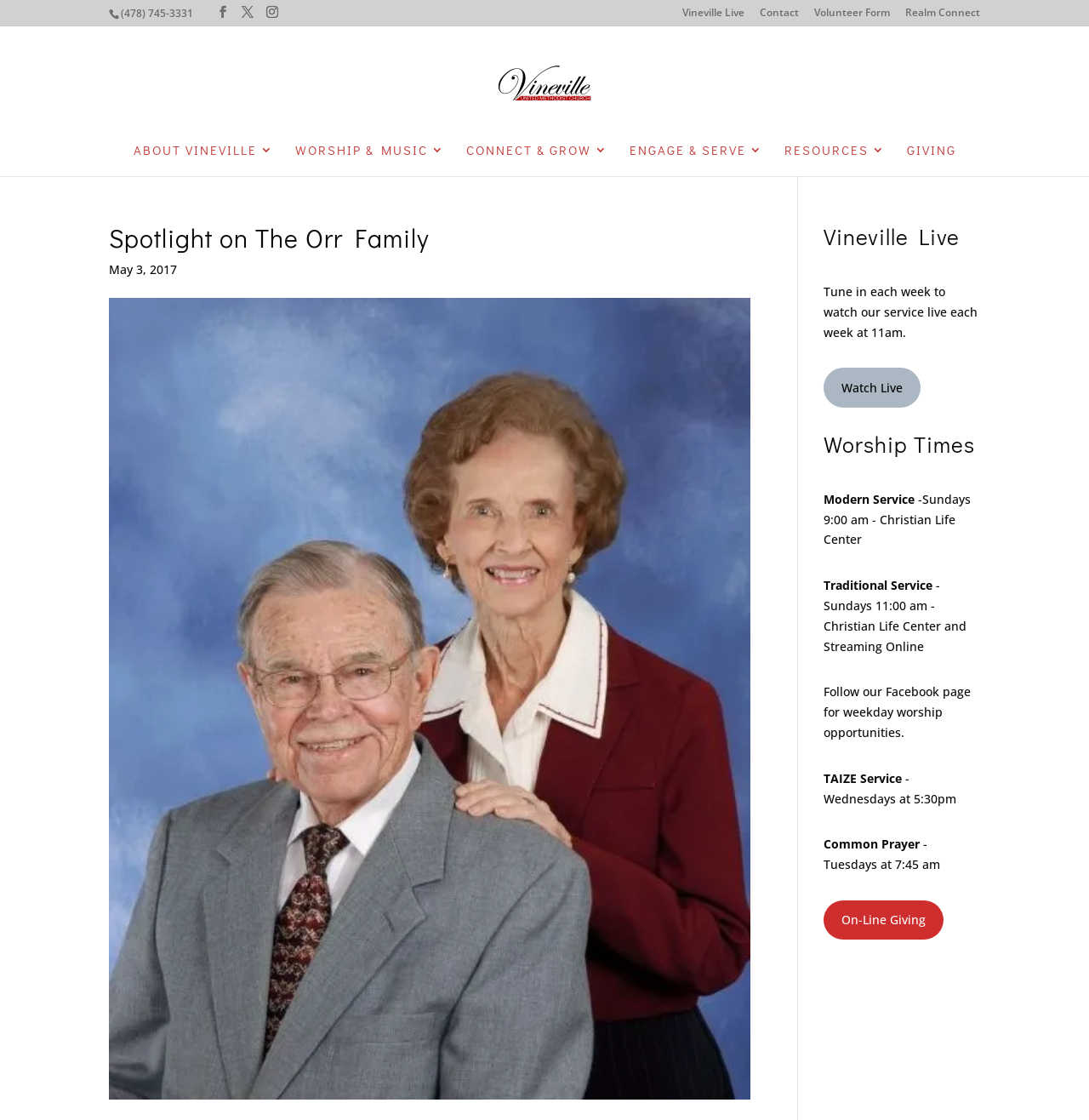Determine the bounding box coordinates for the area you should click to complete the following instruction: "Watch Vineville Live".

[0.627, 0.007, 0.684, 0.023]